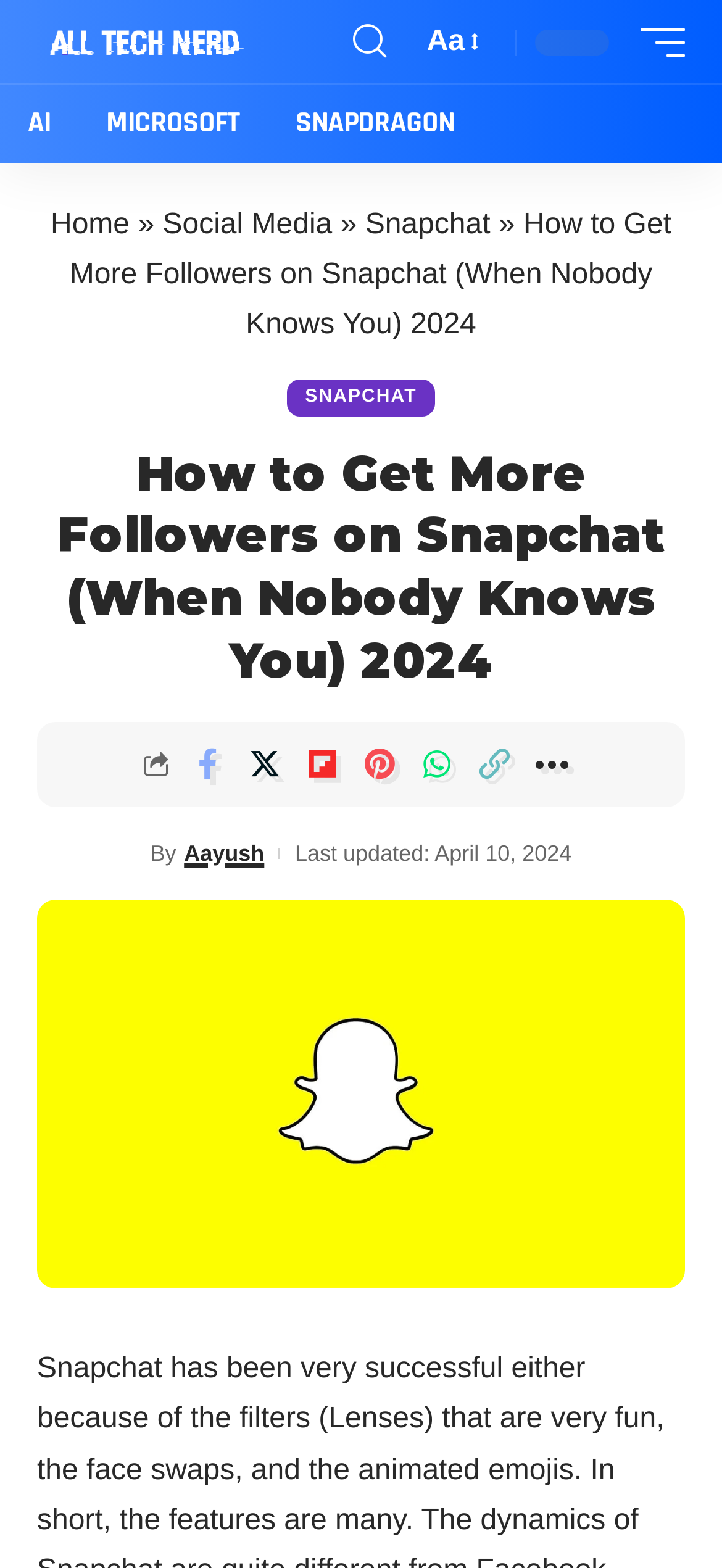Determine the title of the webpage and give its text content.

How to Get More Followers on Snapchat (When Nobody Knows You) 2024